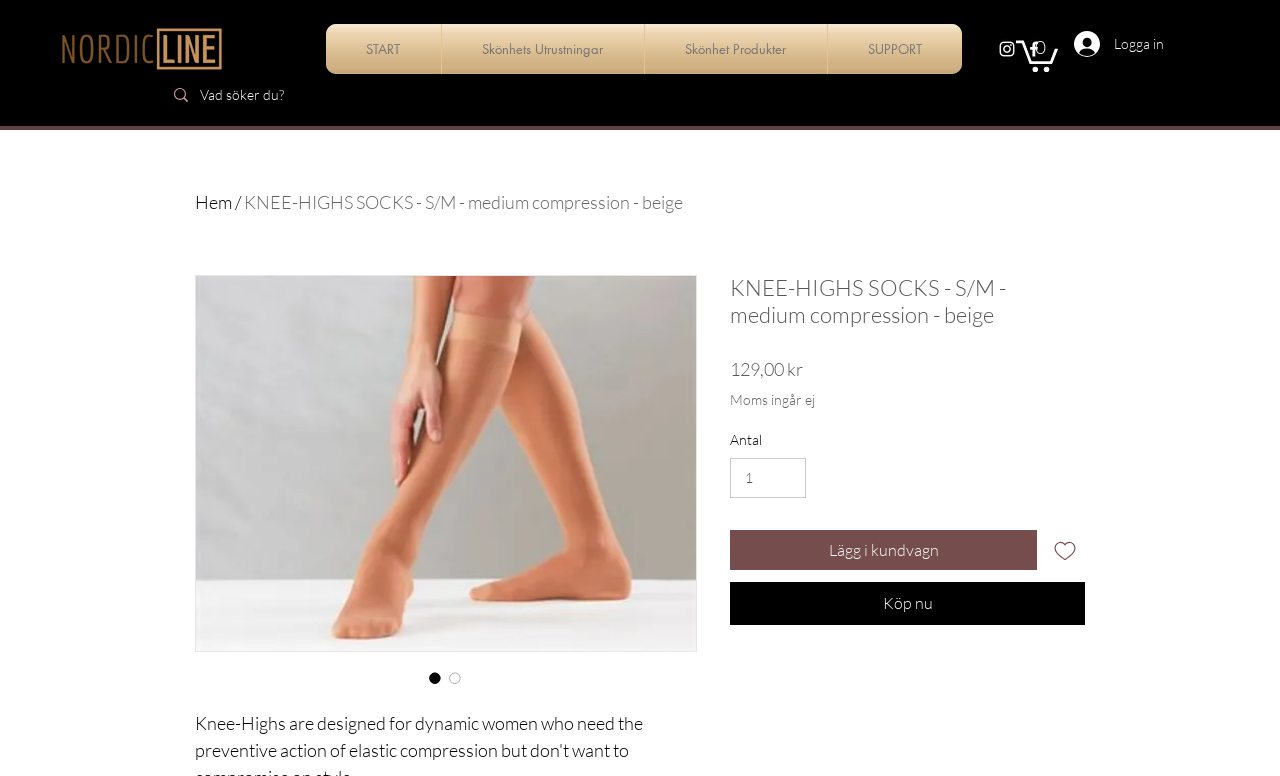What is the price of the knee-high socks?
Please provide a comprehensive answer to the question based on the webpage screenshot.

I found the price of the knee-high socks by looking at the product information section, where it is listed as '129,00 kr' next to the label 'Pris'.